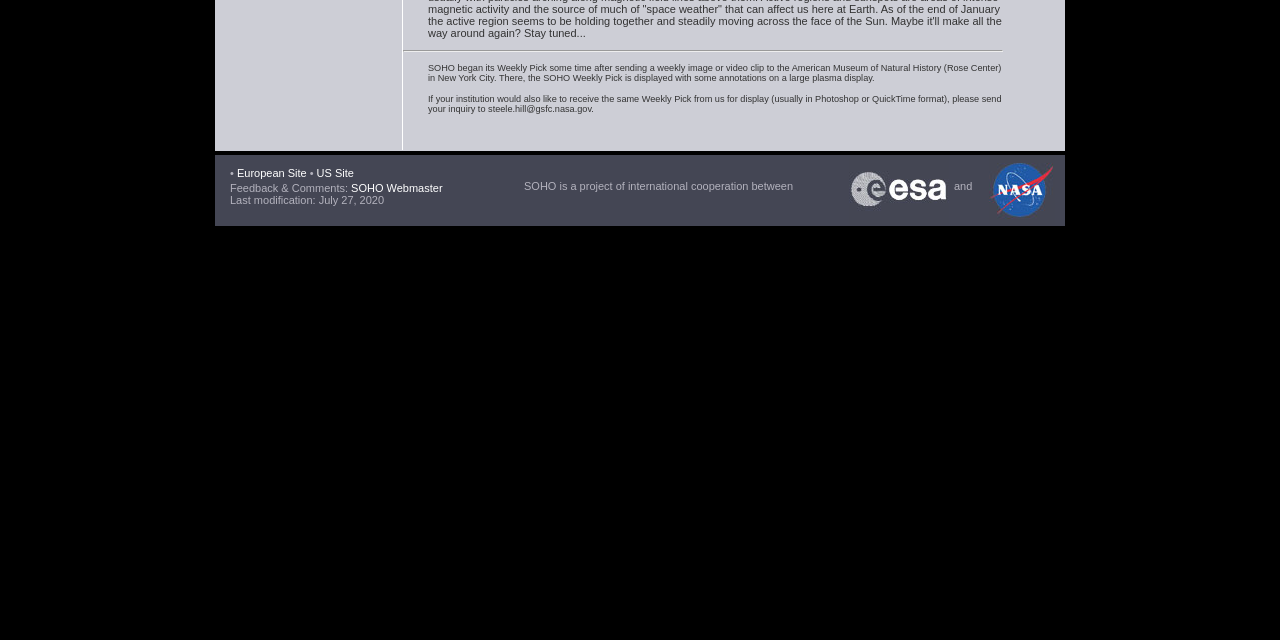Based on the element description: "Rig Surplus", identify the bounding box coordinates for this UI element. The coordinates must be four float numbers between 0 and 1, listed as [left, top, right, bottom].

None